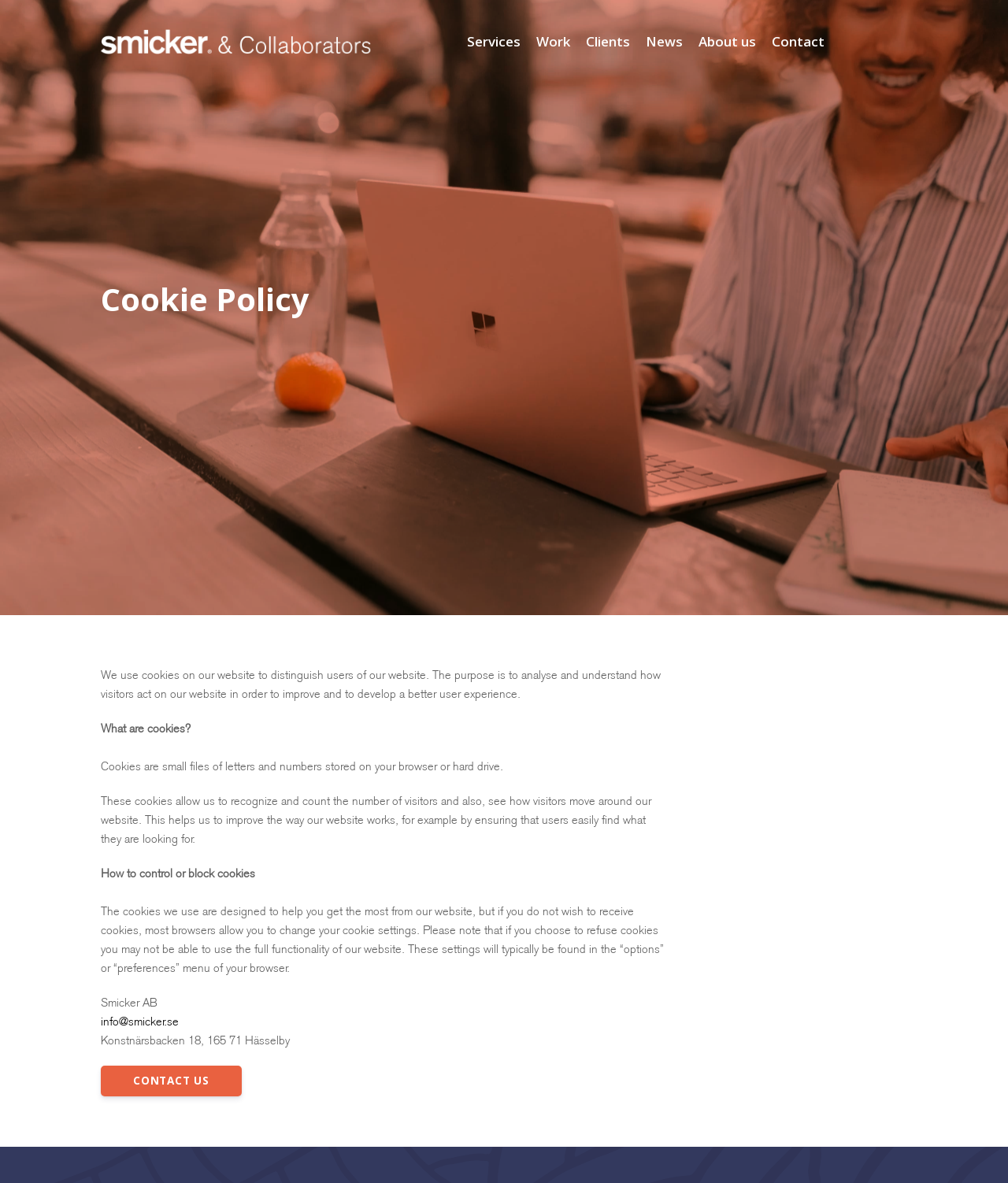Produce an elaborate caption capturing the essence of the webpage.

The webpage is about Smicker AB, a communication agency, and it primarily focuses on the company's cookie policy. At the top left corner, there is a logo of Smicker & collaborators. Below the logo, there is a navigation menu with links to different sections of the website, including Services, Work, Clients, News, About us, and Contact.

The main content of the webpage is divided into sections, with headings and paragraphs of text. The first section is headed "Cookie Policy" and explains the purpose of using cookies on the website, which is to analyze and understand how visitors interact with the website to improve user experience. 

Below this section, there are several paragraphs of text that provide more information about cookies, including what they are, how they are used, and how to control or block them. The text is organized in a clear and concise manner, making it easy to read and understand.

At the bottom of the page, there is a section with the company's contact information, including an email address and a physical address. There is also a "CONTACT US" button. Overall, the webpage has a simple and clean layout, with a focus on providing information about the company's cookie policy and contact details.